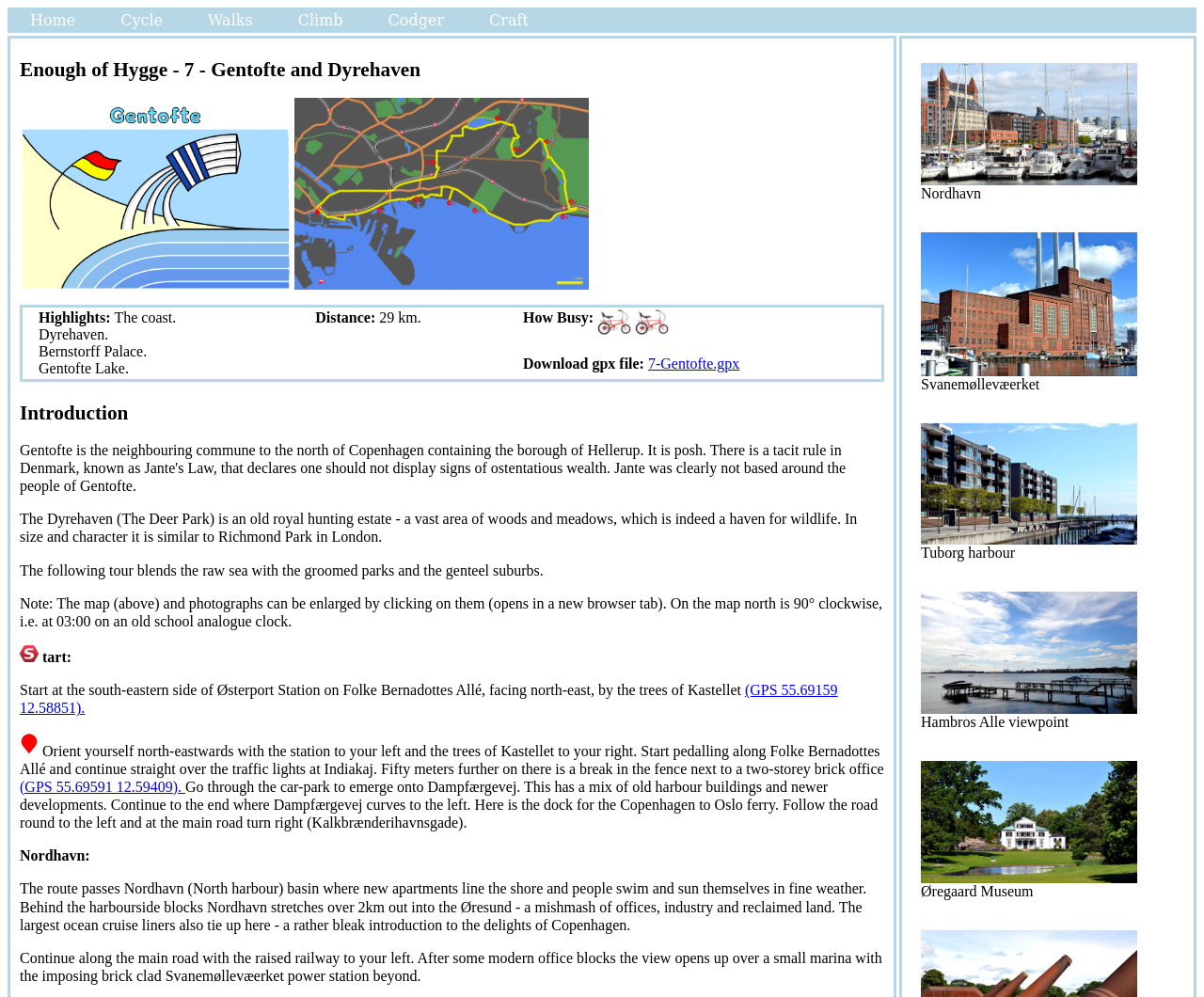Can you give a comprehensive explanation to the question given the content of the image?
What is the name of the palace mentioned in the tour?

The answer can be found in the 'Highlights:' section where Bernstorff Palace is listed as one of the highlights of the tour.